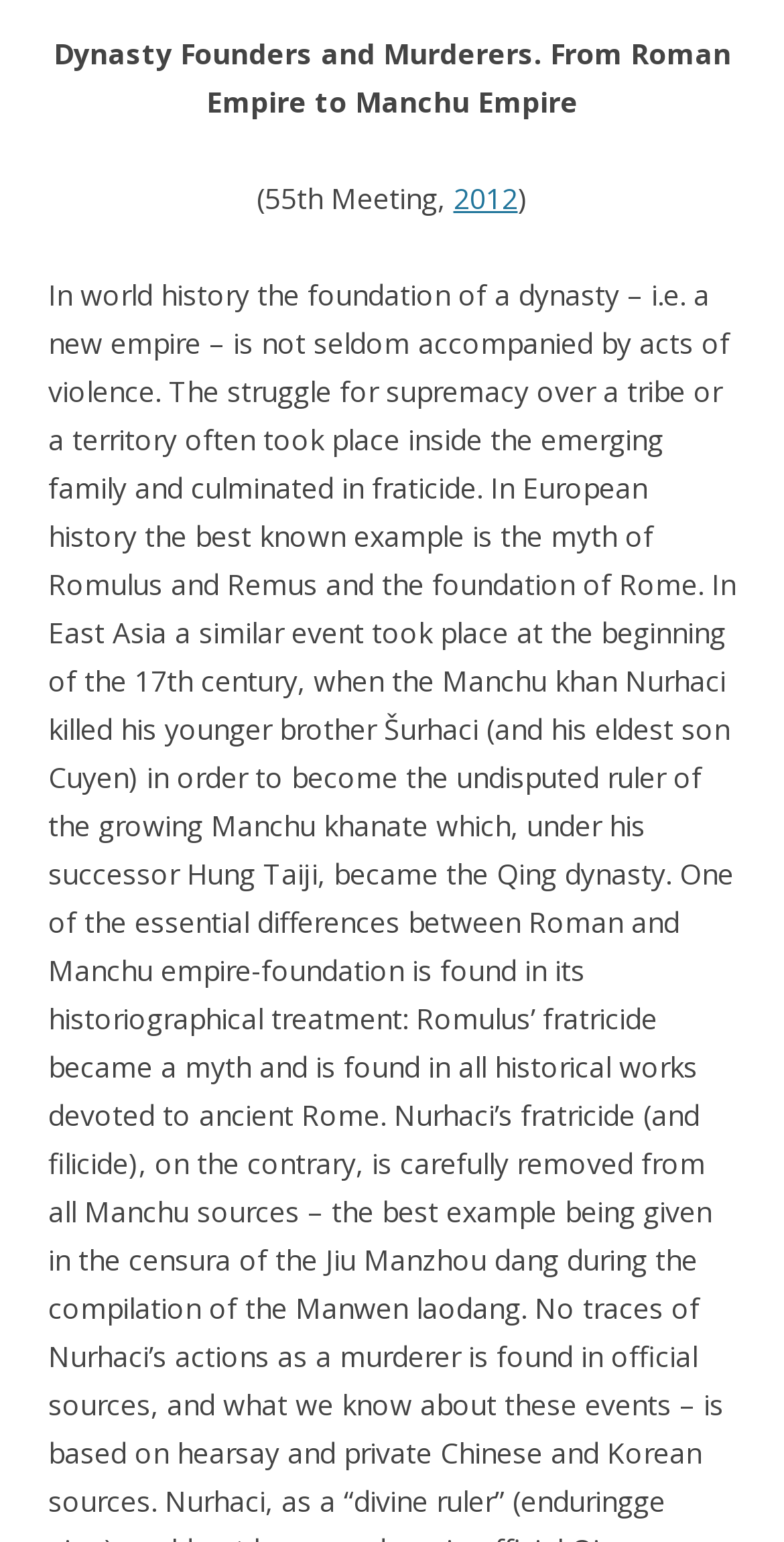Locate the bounding box coordinates of the UI element described by: "2012". The bounding box coordinates should consist of four float numbers between 0 and 1, i.e., [left, top, right, bottom].

[0.578, 0.116, 0.66, 0.141]